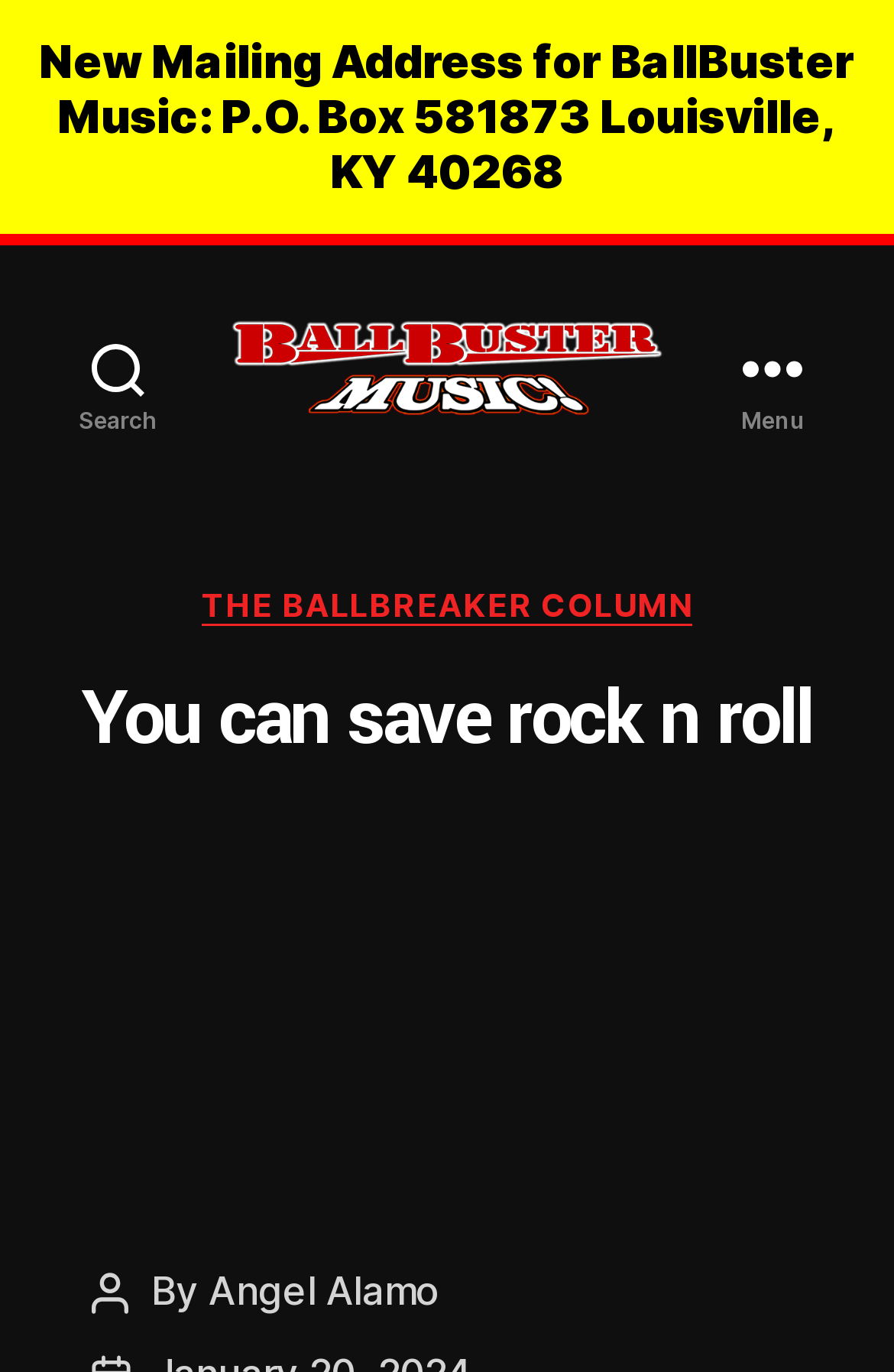Who is the author of the article?
Based on the image, answer the question in a detailed manner.

The author of the article can be found at the bottom of the webpage, where it says 'By Angel Alamo', which indicates that Angel Alamo is the author of the article.